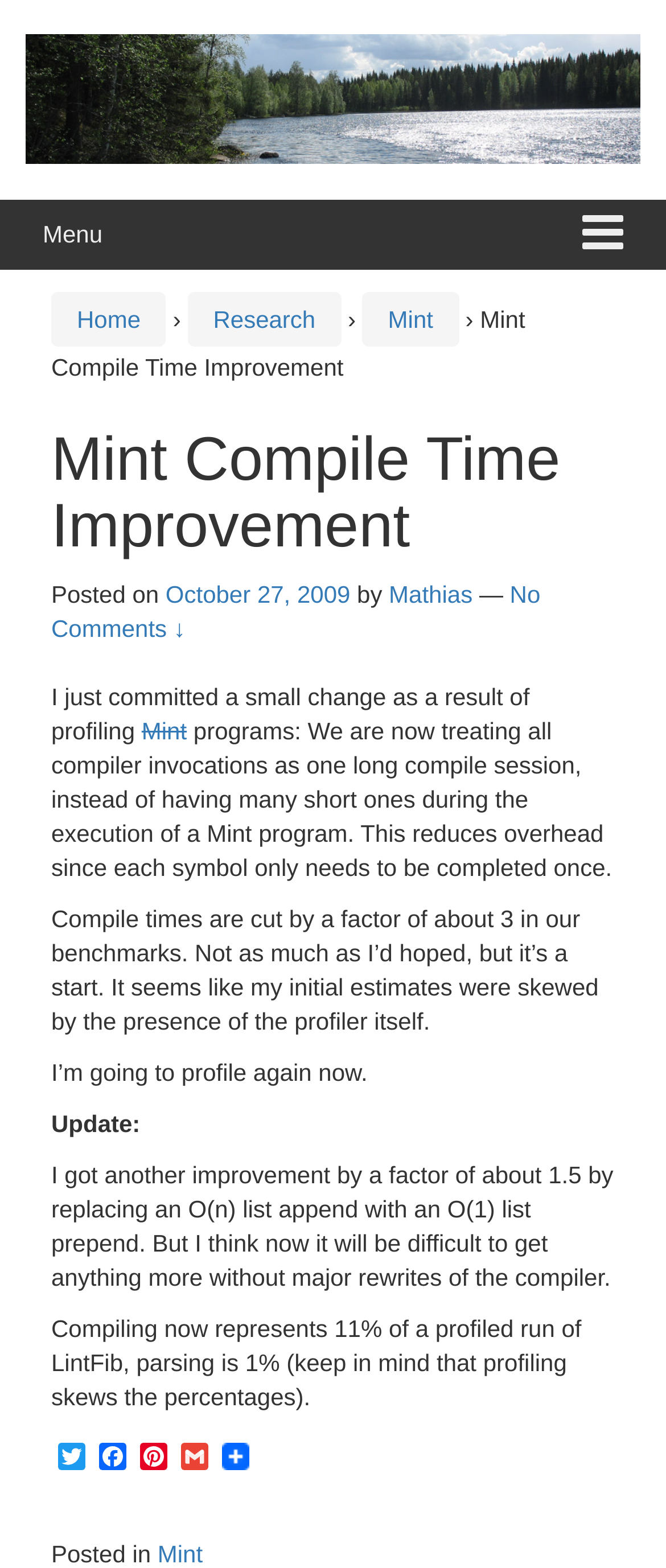What is the topic of the article?
Look at the screenshot and respond with a single word or phrase.

Mint Compile Time Improvement